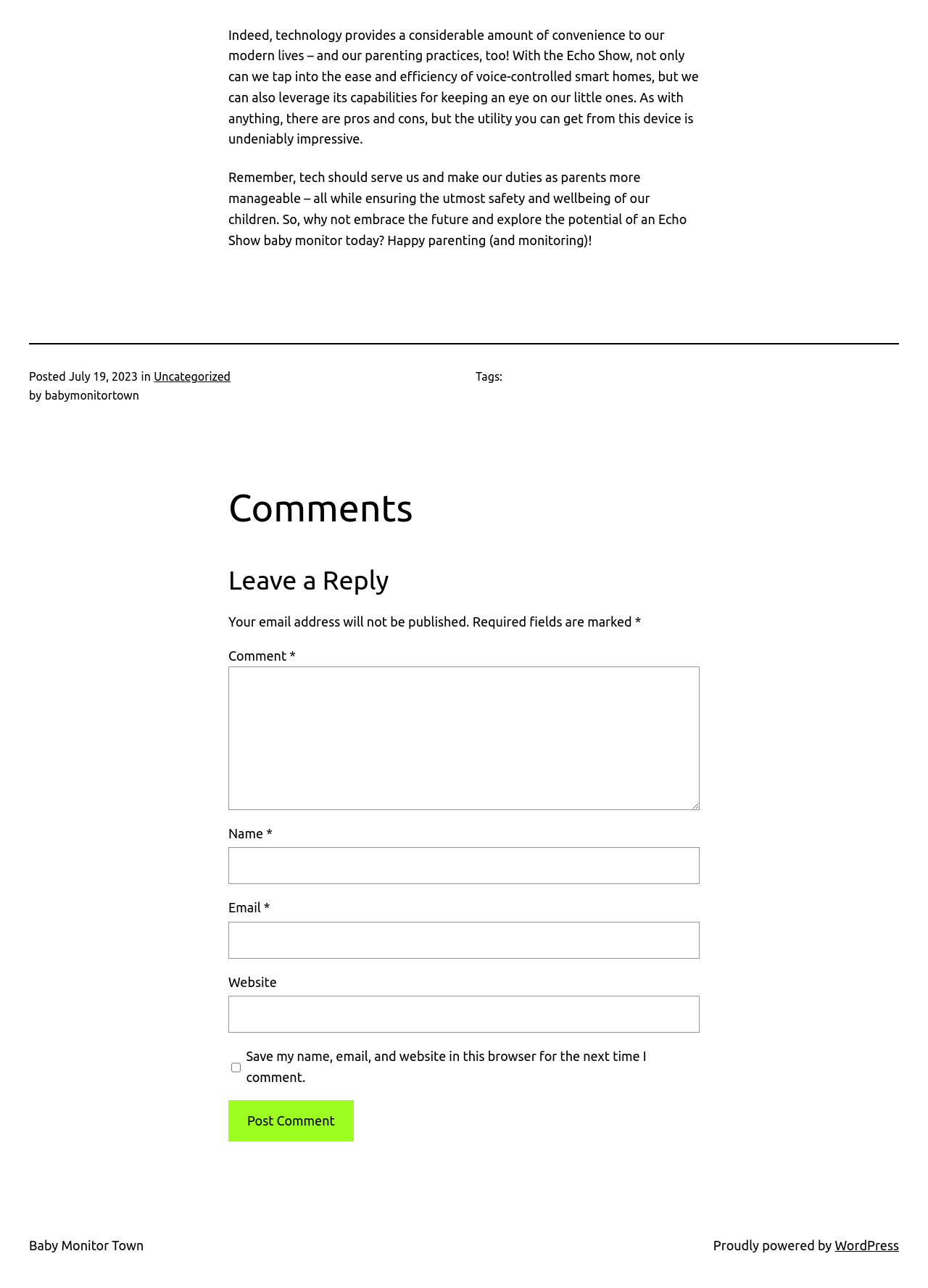Pinpoint the bounding box coordinates of the clickable element needed to complete the instruction: "Visit the homepage". The coordinates should be provided as four float numbers between 0 and 1: [left, top, right, bottom].

[0.031, 0.961, 0.155, 0.972]